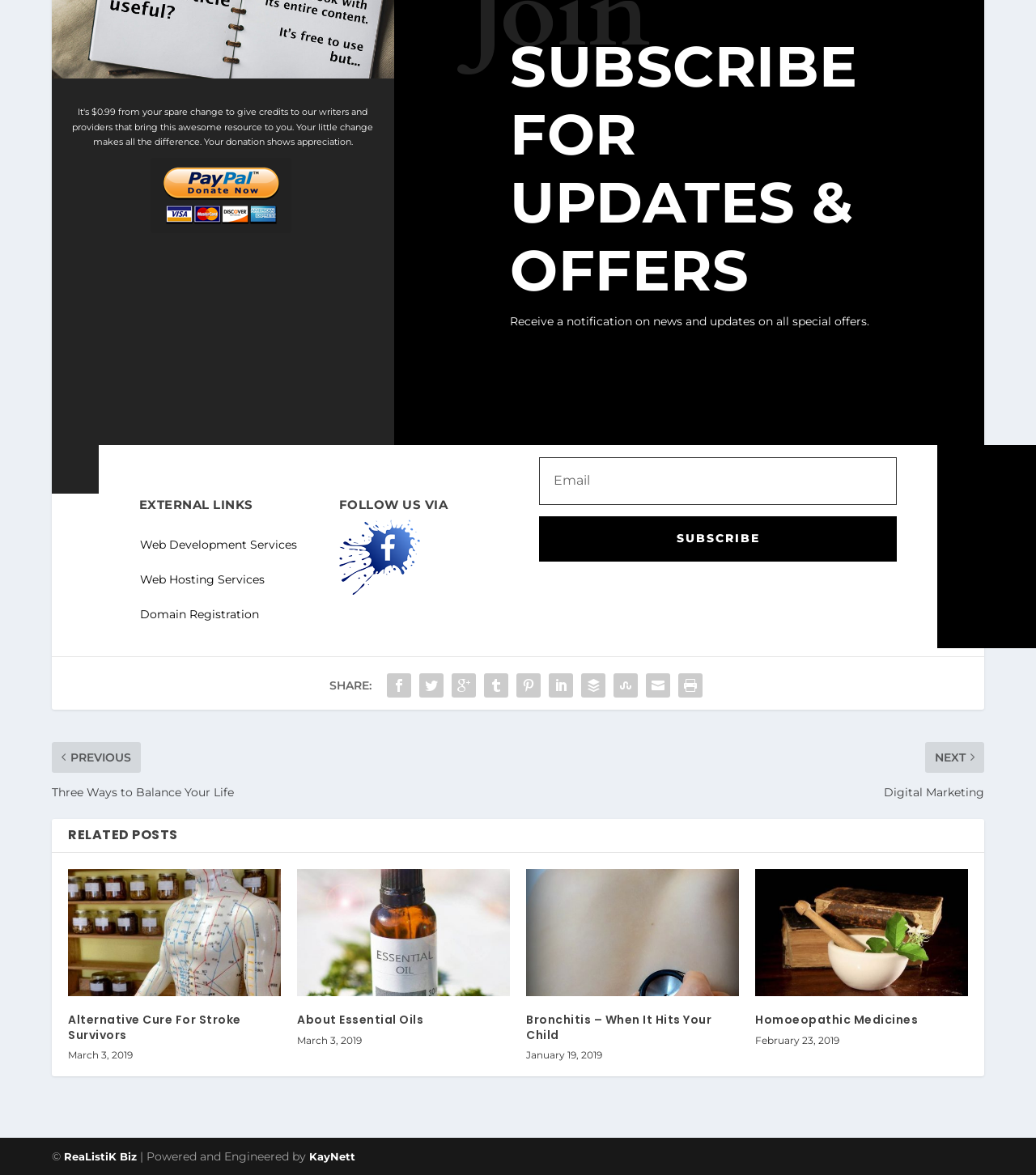Find the bounding box of the web element that fits this description: "title="About Essential Oils"".

[0.287, 0.739, 0.492, 0.848]